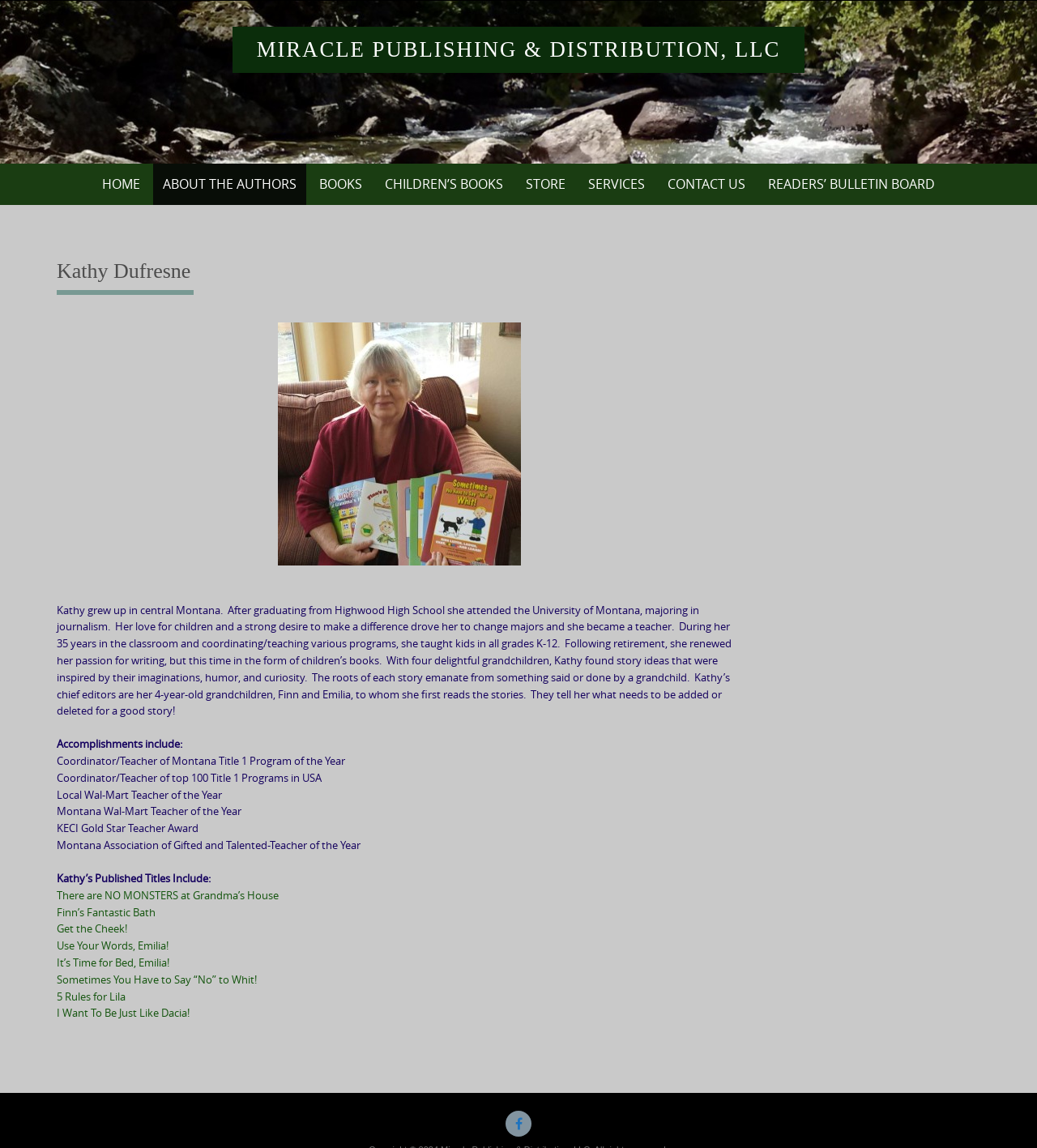Given the element description Donate, predict the bounding box coordinates for the UI element in the webpage screenshot. The format should be (top-left x, top-left y, bottom-right x, bottom-right y), and the values should be between 0 and 1.

None